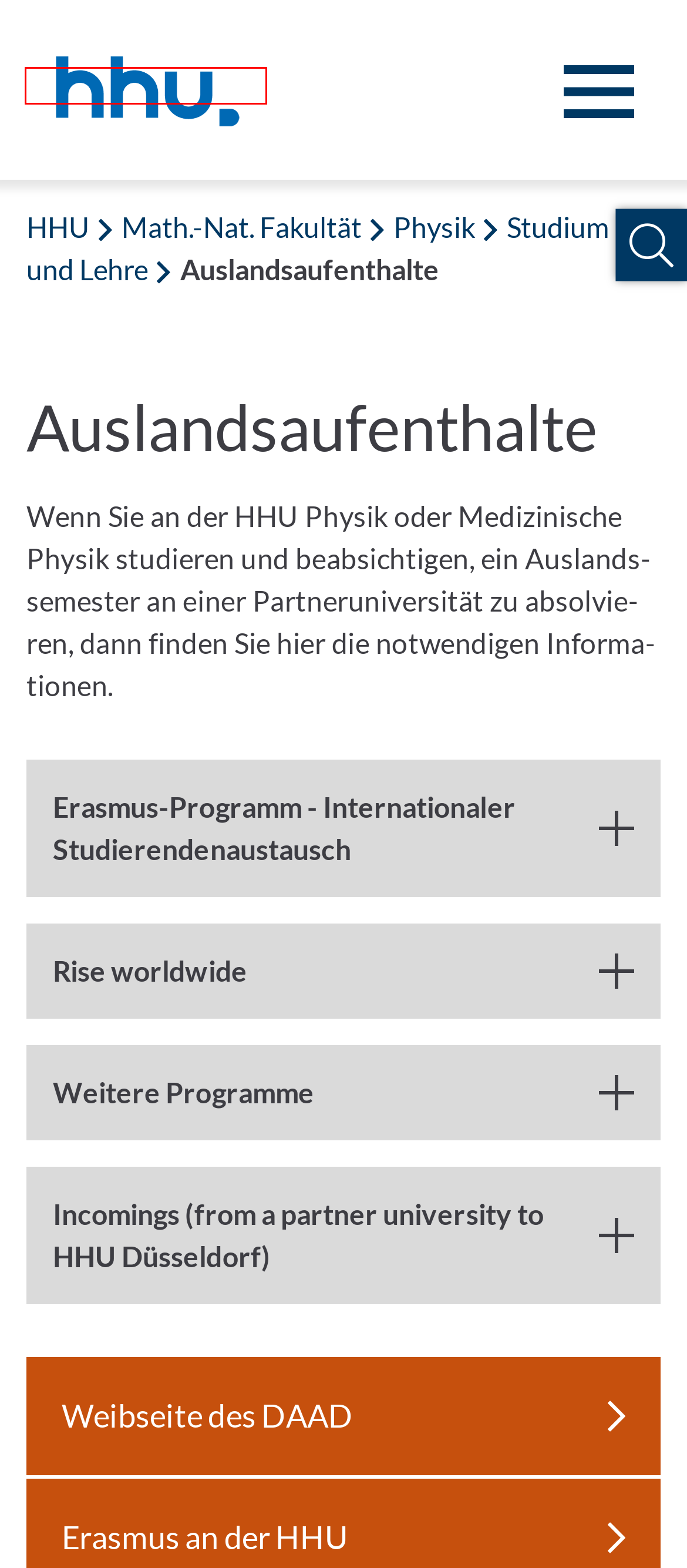Examine the screenshot of a webpage with a red bounding box around a specific UI element. Identify which webpage description best matches the new webpage that appears after clicking the element in the red bounding box. Here are the candidates:
A. Universität Düsseldorf: Notfall - HHU
B. Universität Düsseldorf: HHU
C. Universität Düsseldorf: Kontakt- und Servicehinweise der HHU
D. Universität Düsseldorf: Mathematisch-Naturwissenschaftliche Fakultät
E. Universität Düsseldorf: Datenschutz
F. Universität Düsseldorf: Erklärung zur Barrierefreiheit
G. Universität Düsseldorf: Internationales
H. RISE weltweit

B